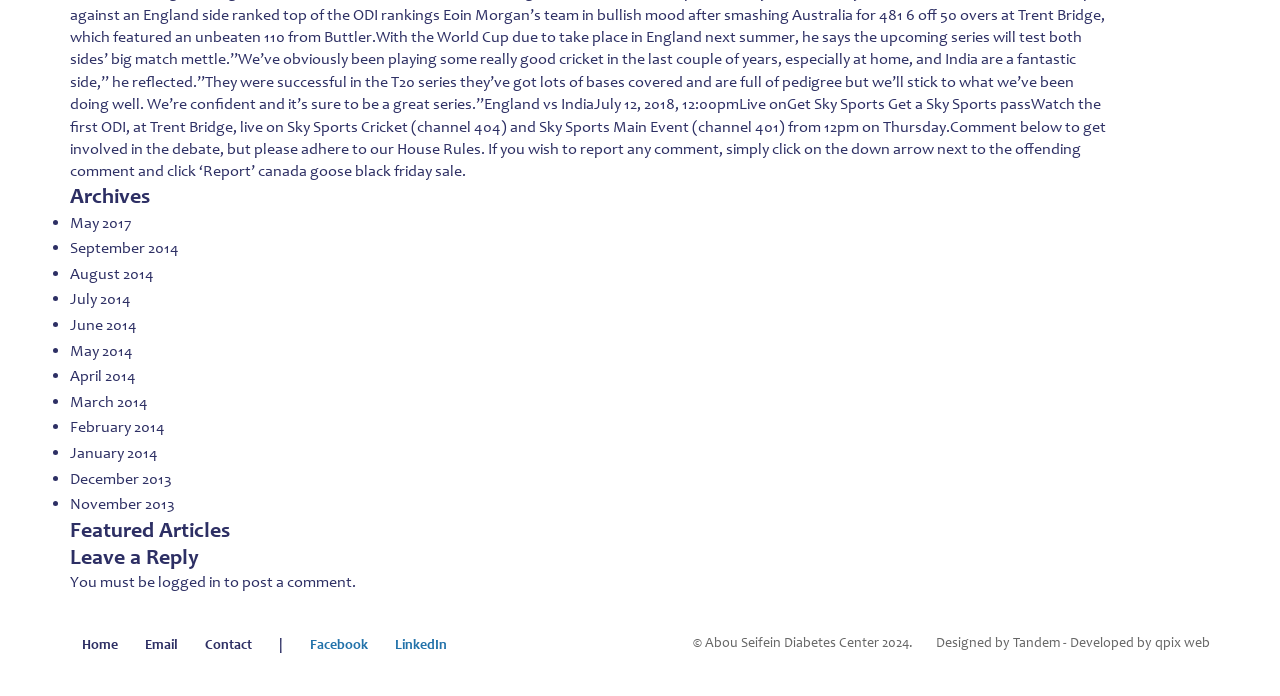Point out the bounding box coordinates of the section to click in order to follow this instruction: "Click on May 2017 archives".

[0.055, 0.305, 0.103, 0.333]